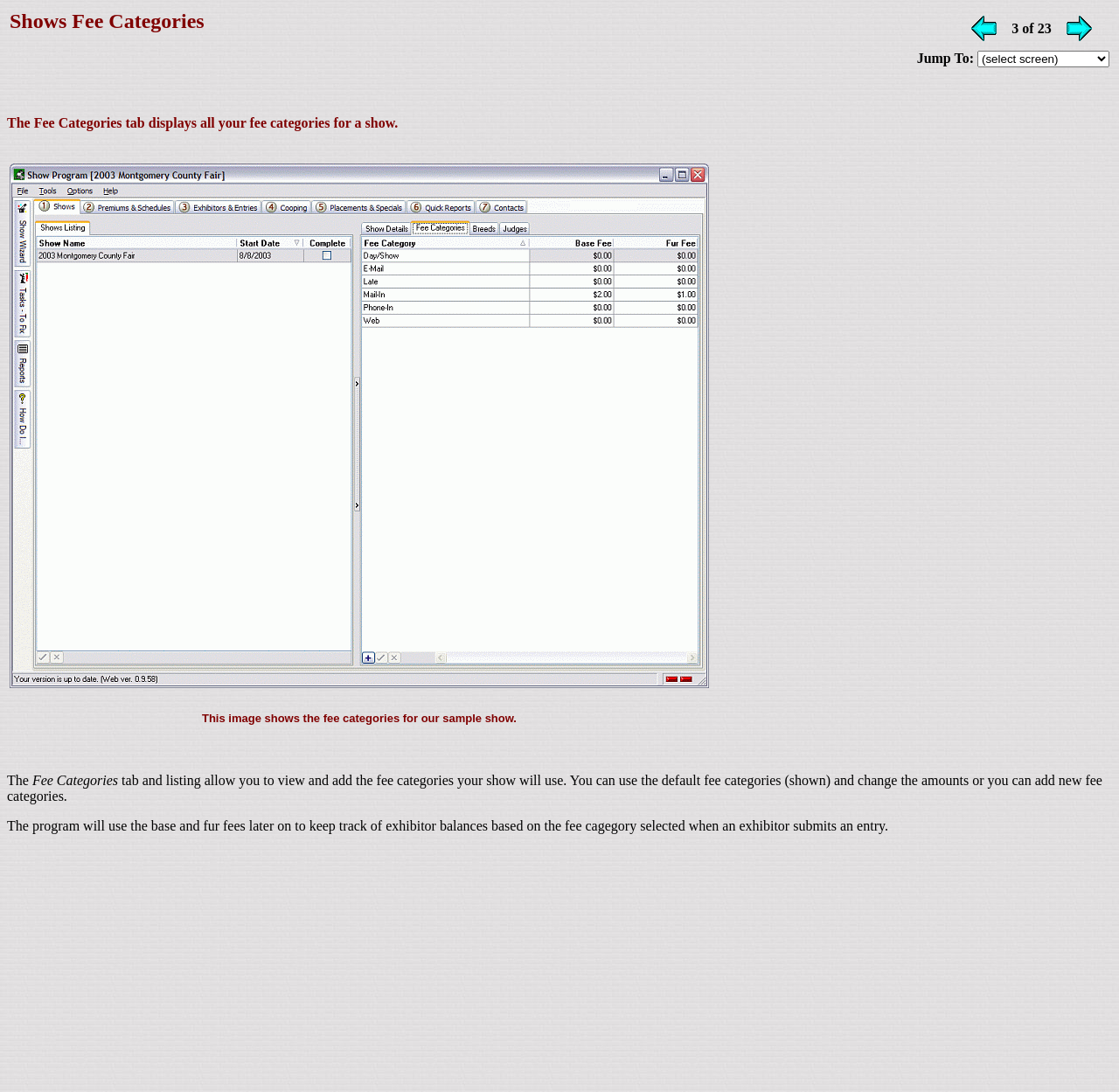Answer with a single word or phrase: 
What is the function of the 'Goto Previous Screen' button?

Go to previous screen